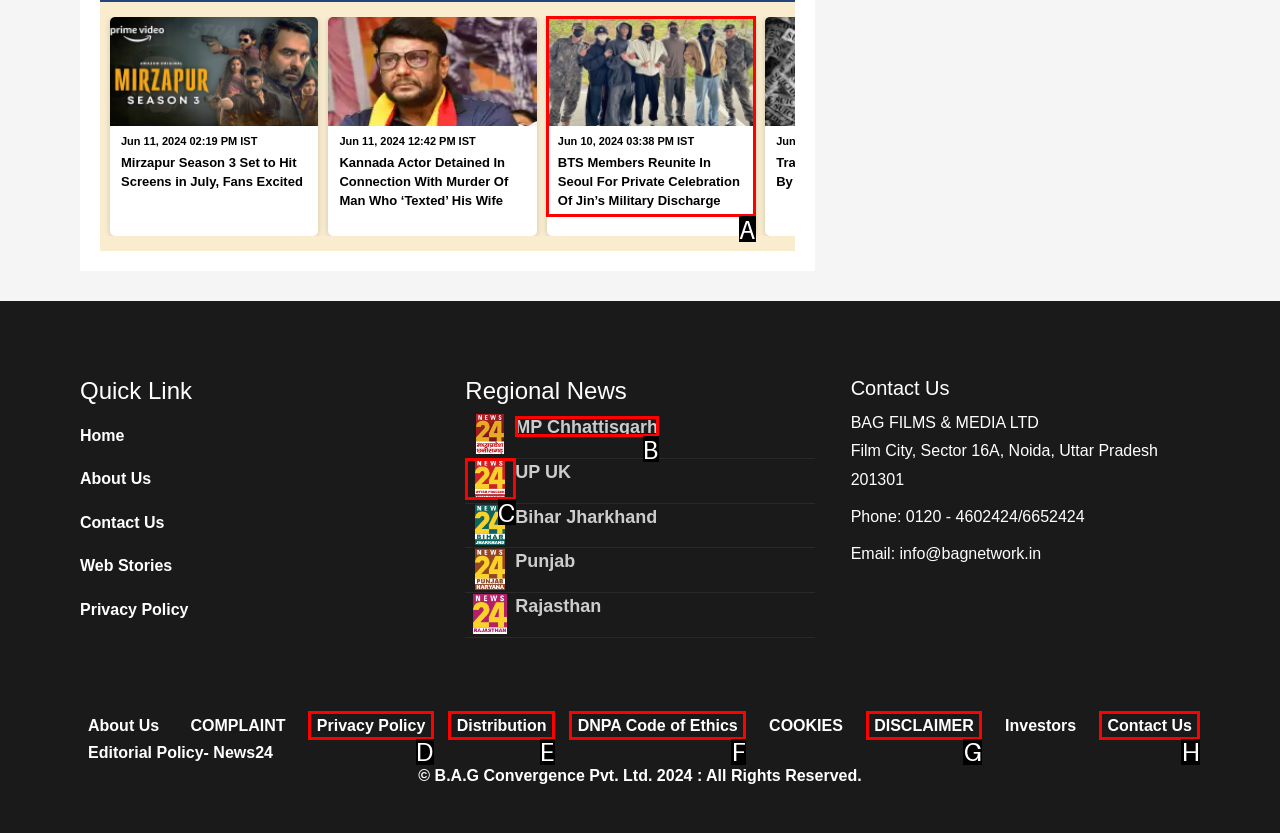Determine the UI element that matches the description: DNPA Code of Ethics
Answer with the letter from the given choices.

F